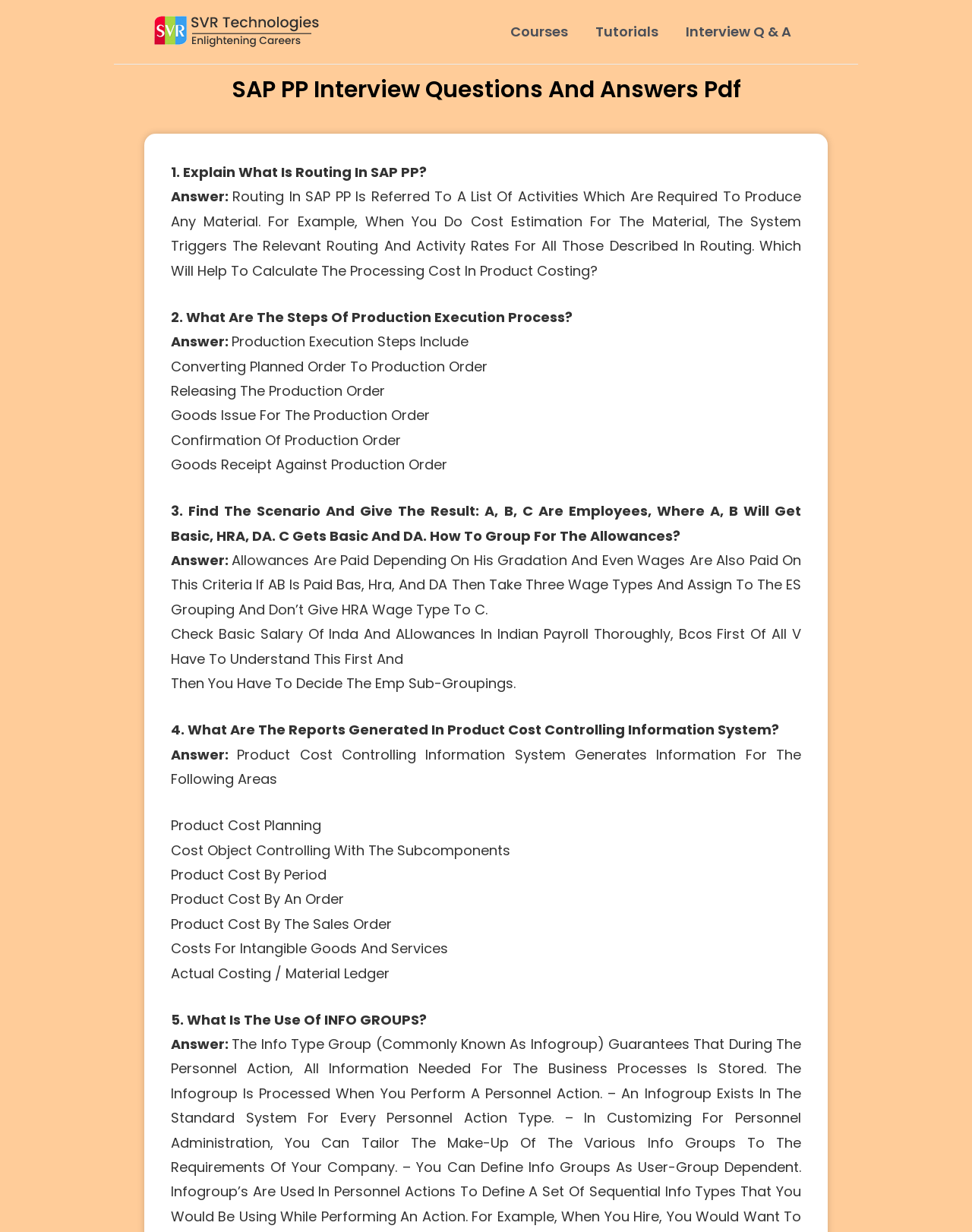Explain in detail what is displayed on the webpage.

This webpage is about SAP PP interview questions and answers in PDF format, provided by SVR Technologies. At the top left corner, there is a logo of SVR Technologies, accompanied by a link to the company's website. 

Below the logo, there is a navigation menu with three links: "Courses", "Tutorials", and "Interview Q & A", which are aligned horizontally. 

The main content of the webpage is a list of SAP PP interview questions and answers. The title of the page, "SAP PP Interview Questions And Answers Pdf", is displayed prominently at the top. 

There are five questions in total, each with a question number, the question itself, and the answer. The questions and answers are presented in a clear and organized manner, with each question and answer separated by a small gap. 

The first question is about routing in SAP PP, and the answer explains that it refers to a list of activities required to produce any material. The second question is about the steps of production execution process, and the answer lists the steps involved. 

The third question is a scenario-based question about grouping employees for allowances, and the answer explains how to group them. The fourth question is about the reports generated in product cost controlling information system, and the answer lists the different areas of information generated. 

The fifth and final question is about the use of INFO GROUPS, and the answer is not provided in this screenshot. 

At the bottom of the page, there is a "Post Navigation" link, which suggests that there may be more content or related posts available.